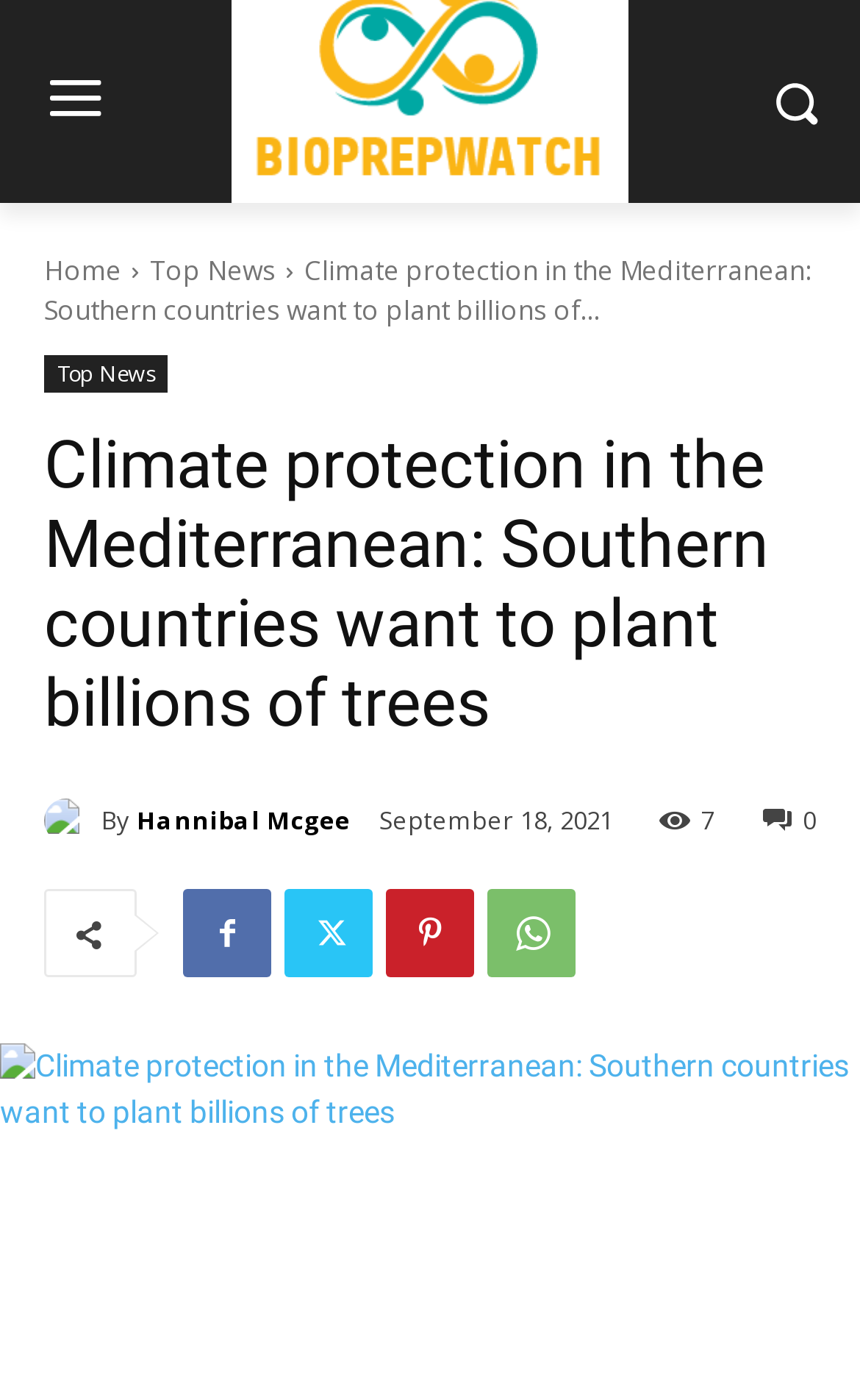Determine the bounding box for the UI element described here: "0".

[0.887, 0.572, 0.949, 0.596]